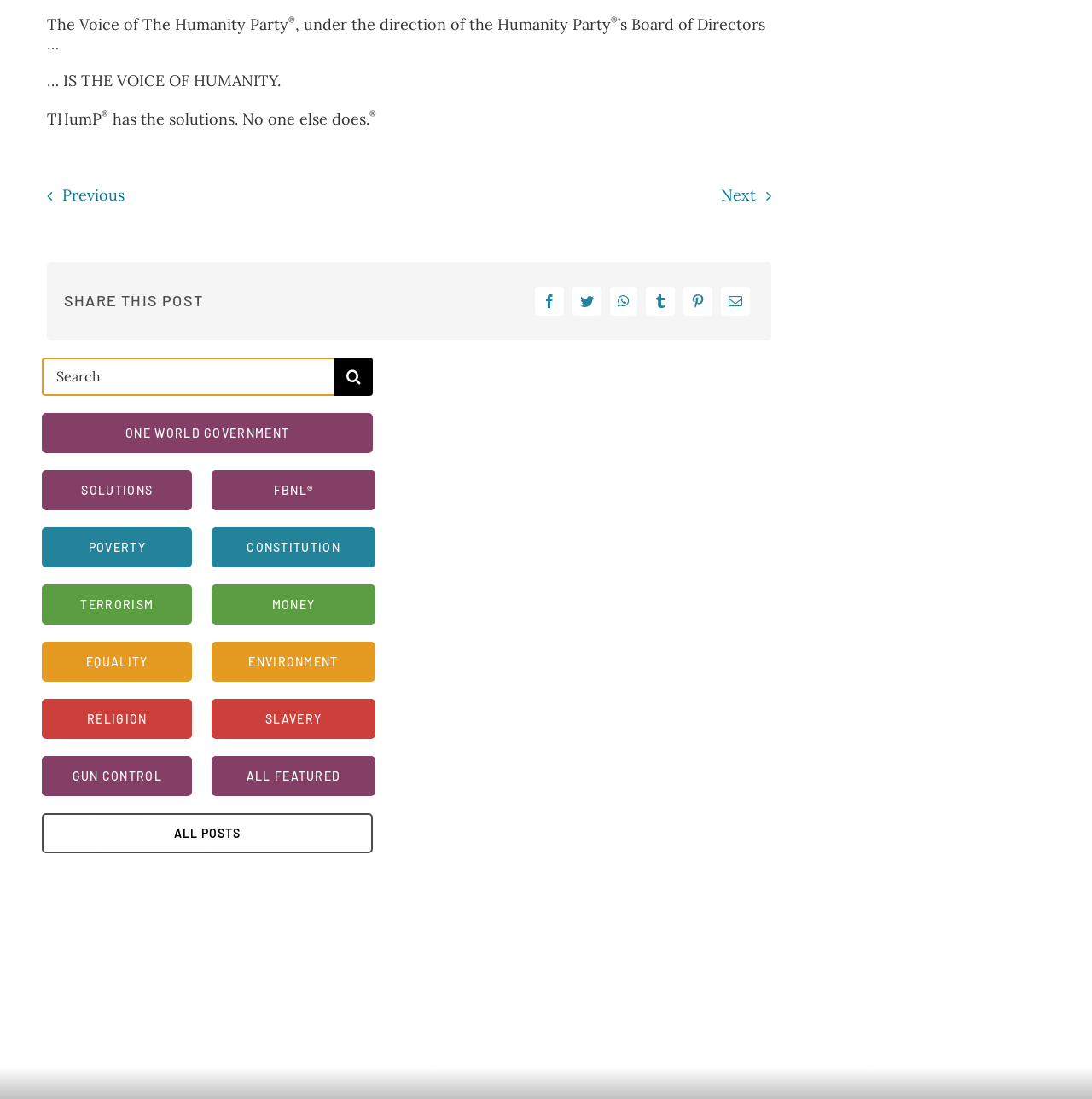Show the bounding box coordinates of the region that should be clicked to follow the instruction: "Click on Previous."

[0.043, 0.169, 0.114, 0.187]